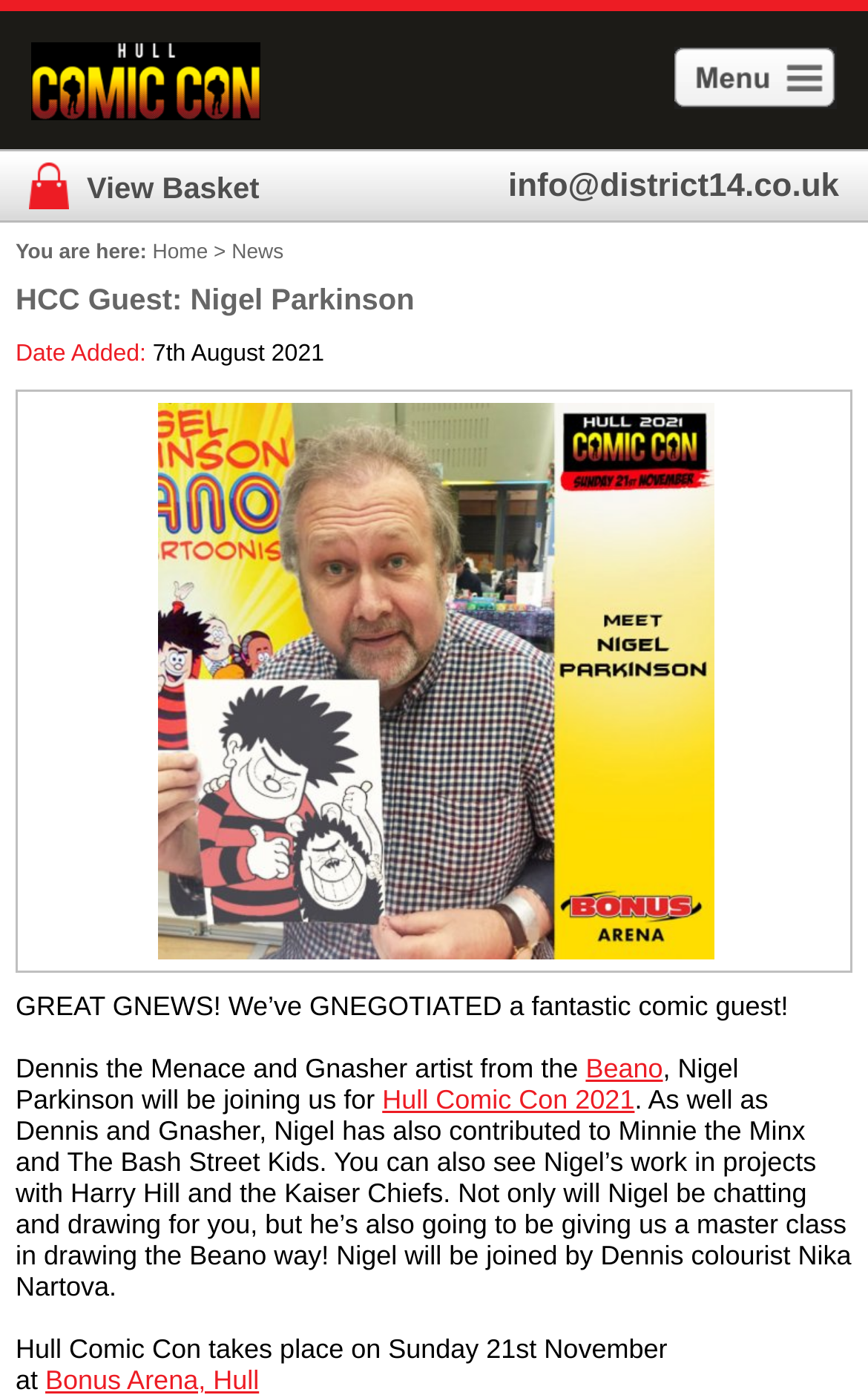Can you find the bounding box coordinates for the element that needs to be clicked to execute this instruction: "Download 'Catalogues and brochures'"? The coordinates should be given as four float numbers between 0 and 1, i.e., [left, top, right, bottom].

None